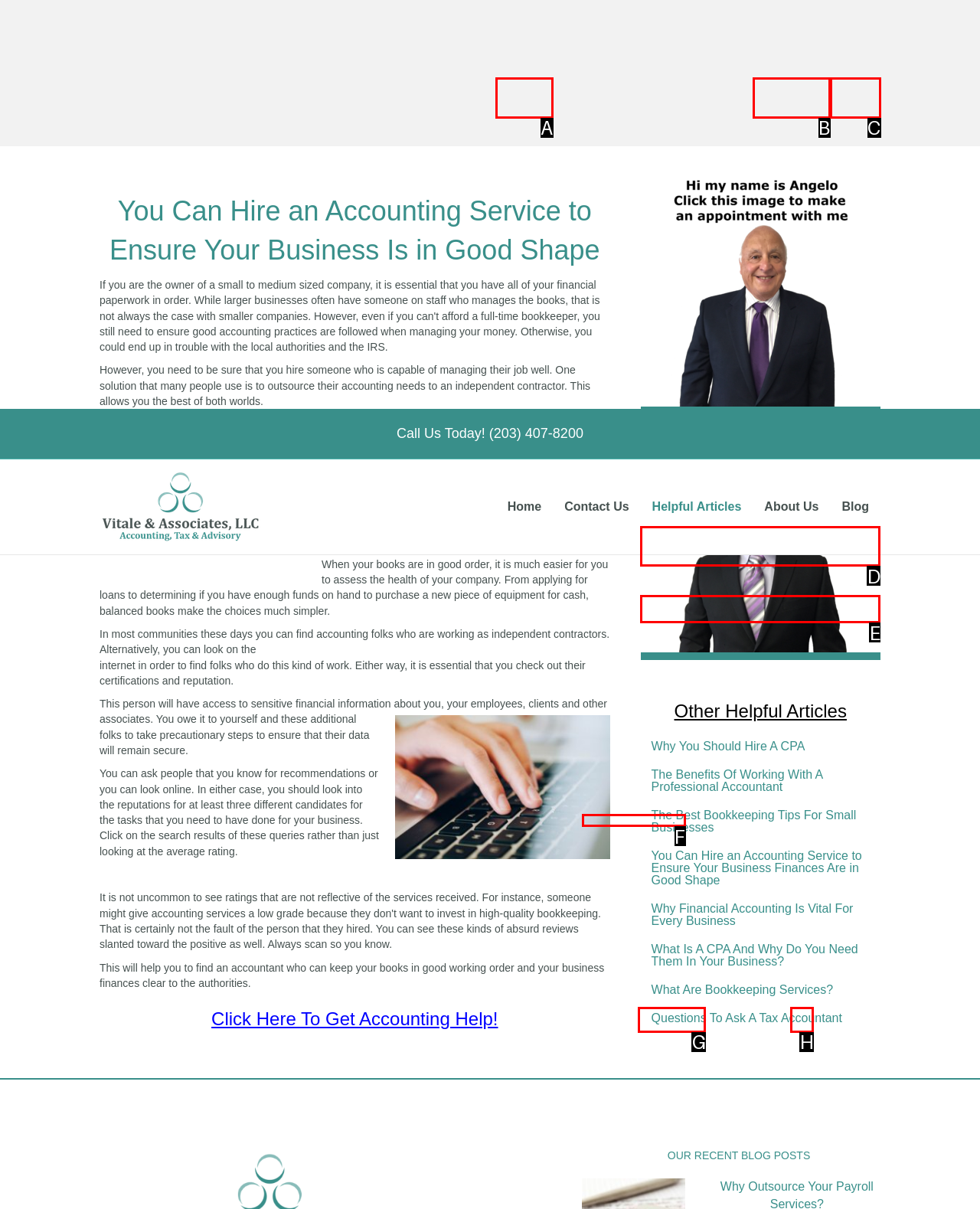Identify the letter of the UI element that corresponds to: title="Why Outsource Your Payroll Services?"
Respond with the letter of the option directly.

F